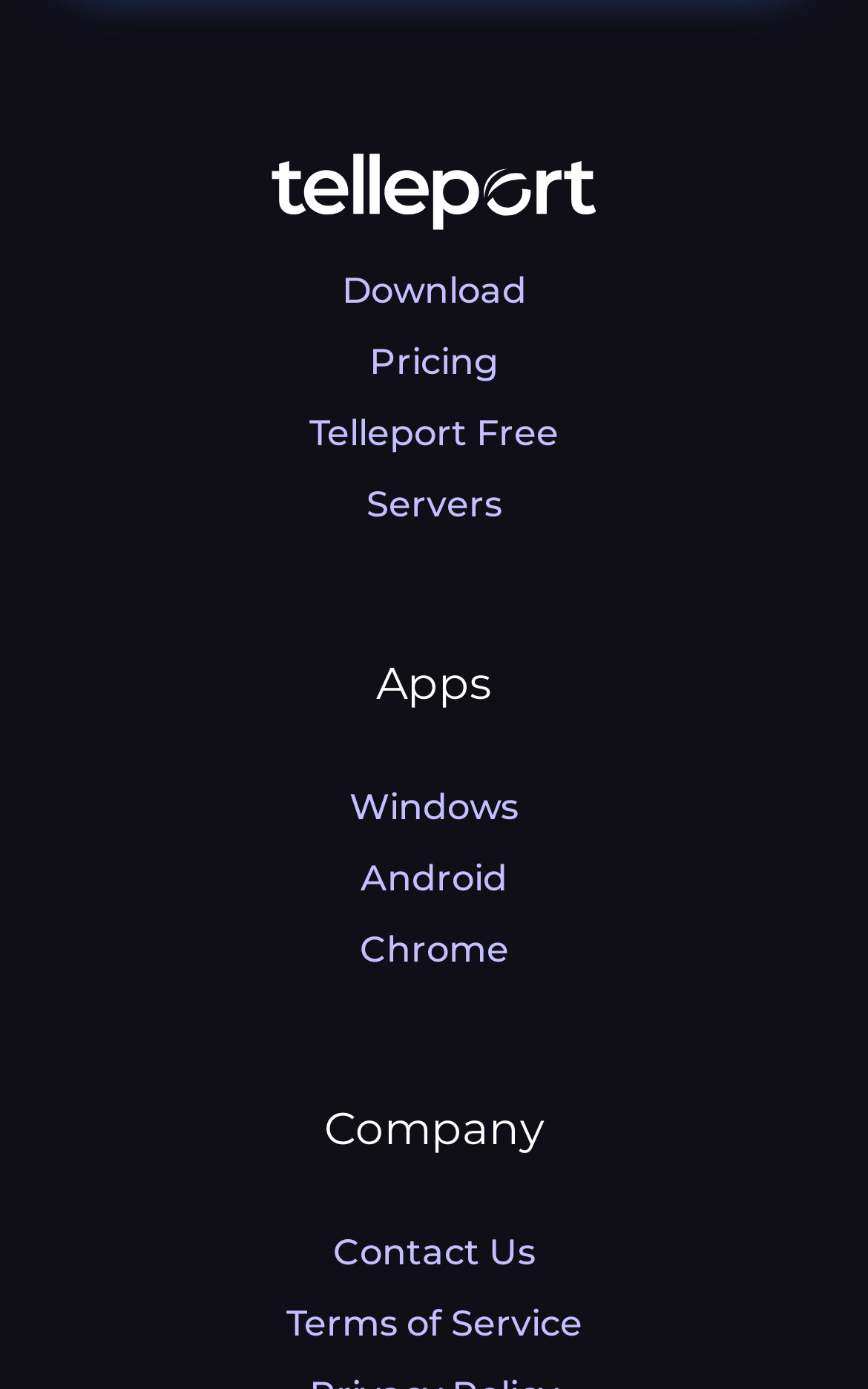Please specify the bounding box coordinates of the region to click in order to perform the following instruction: "Contact the support team".

[0.1, 0.883, 0.9, 0.921]